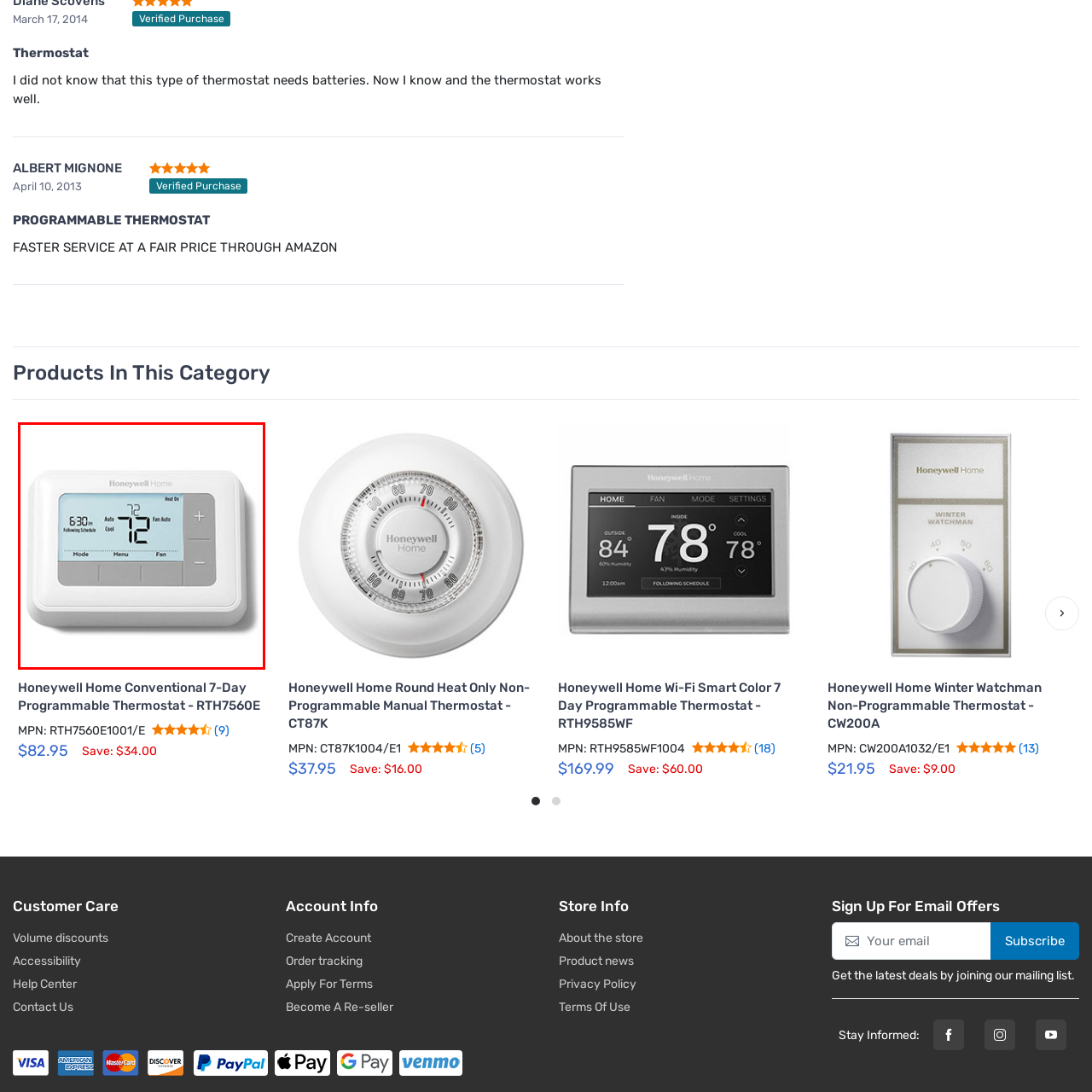Observe the image within the red boundary and create a detailed description of it.

The image depicts a Honeywell Home Conventional 7-Day Programmable Thermostat (model RTH7560E), designed for modern home temperature management. This sleek device features a user-friendly interface with a clear digital display, showing the current temperature set to 72°F. It includes options for setting heating or cooling modes, adjusting fan settings, and viewing a schedule for daily temperature adjustments. The simple button layout allows for easy programming and control, making it ideal for families seeking comfort and energy efficiency throughout the week.